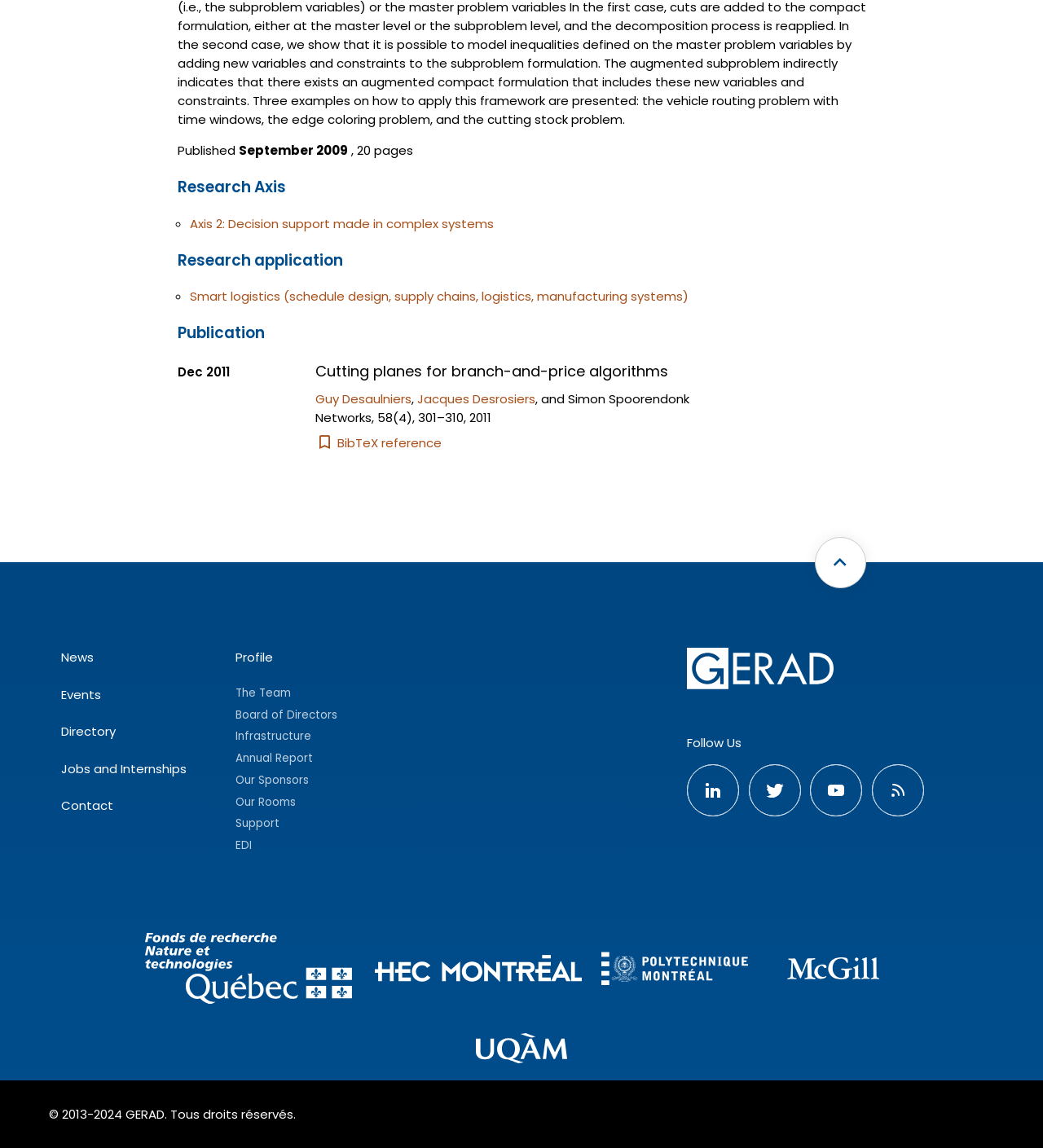Extract the bounding box coordinates of the UI element described: "Université du Québec à Montréal". Provide the coordinates in the format [left, top, right, bottom] with values ranging from 0 to 1.

[0.426, 0.889, 0.574, 0.941]